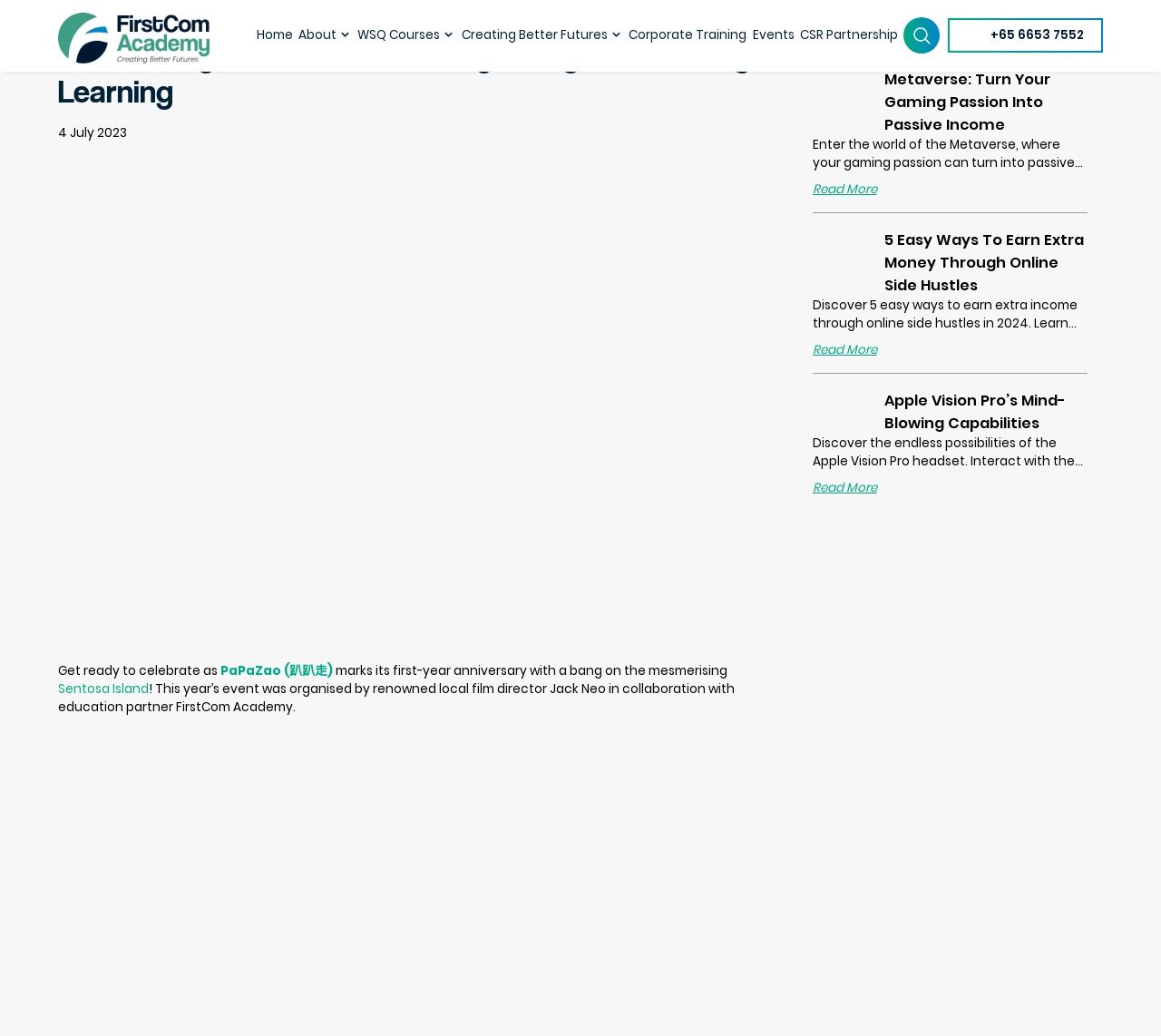Bounding box coordinates are to be given in the format (top-left x, top-left y, bottom-right x, bottom-right y). All values must be floating point numbers between 0 and 1. Provide the bounding box coordinate for the UI element described as: Apple Vision Pro’s Mind-Blowing Capabilities

[0.762, 0.377, 0.918, 0.419]